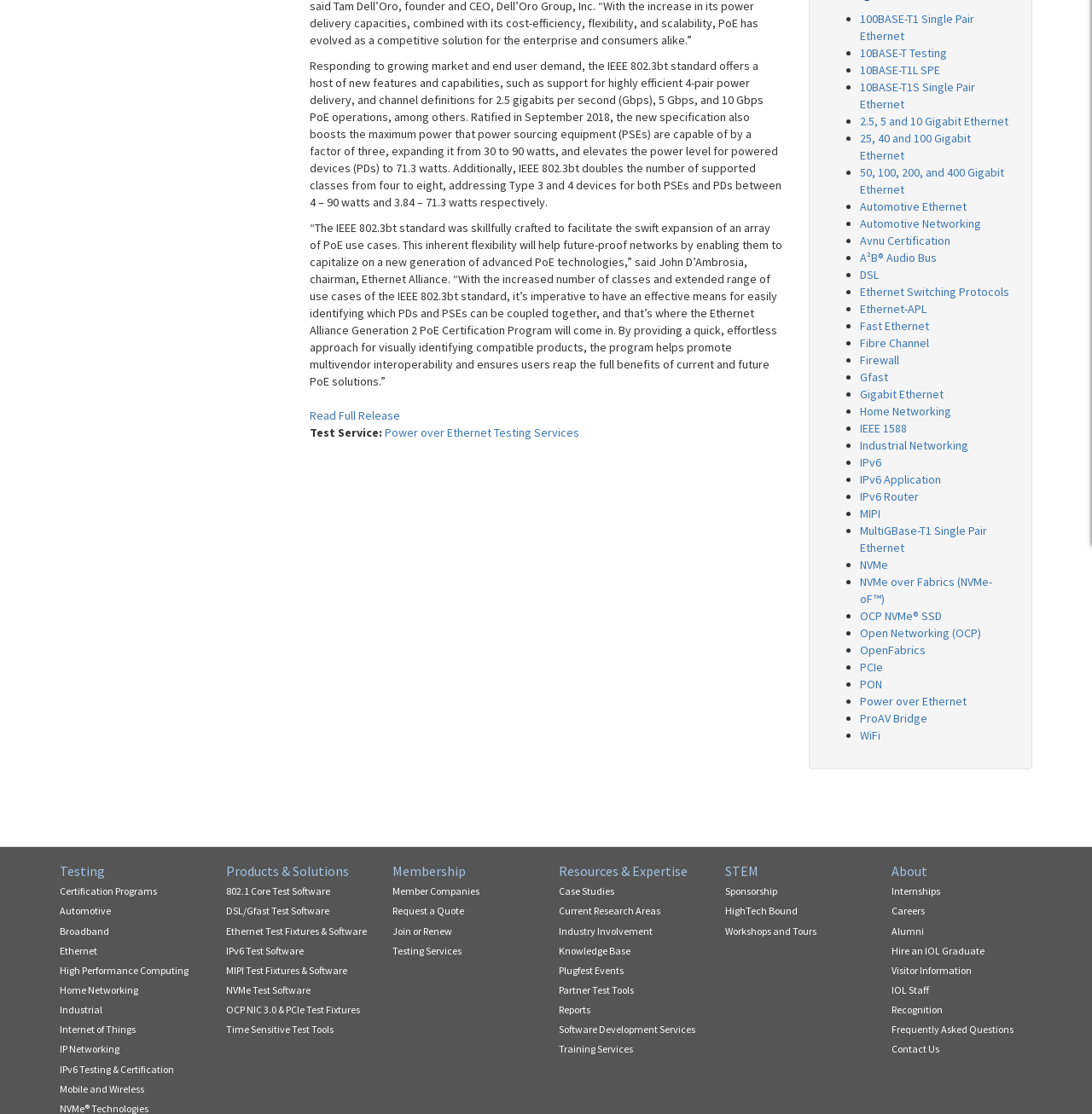Locate the UI element described by Software Development Services and provide its bounding box coordinates. Use the format (top-left x, top-left y, bottom-right x, bottom-right y) with all values as floating point numbers between 0 and 1.

[0.512, 0.918, 0.637, 0.931]